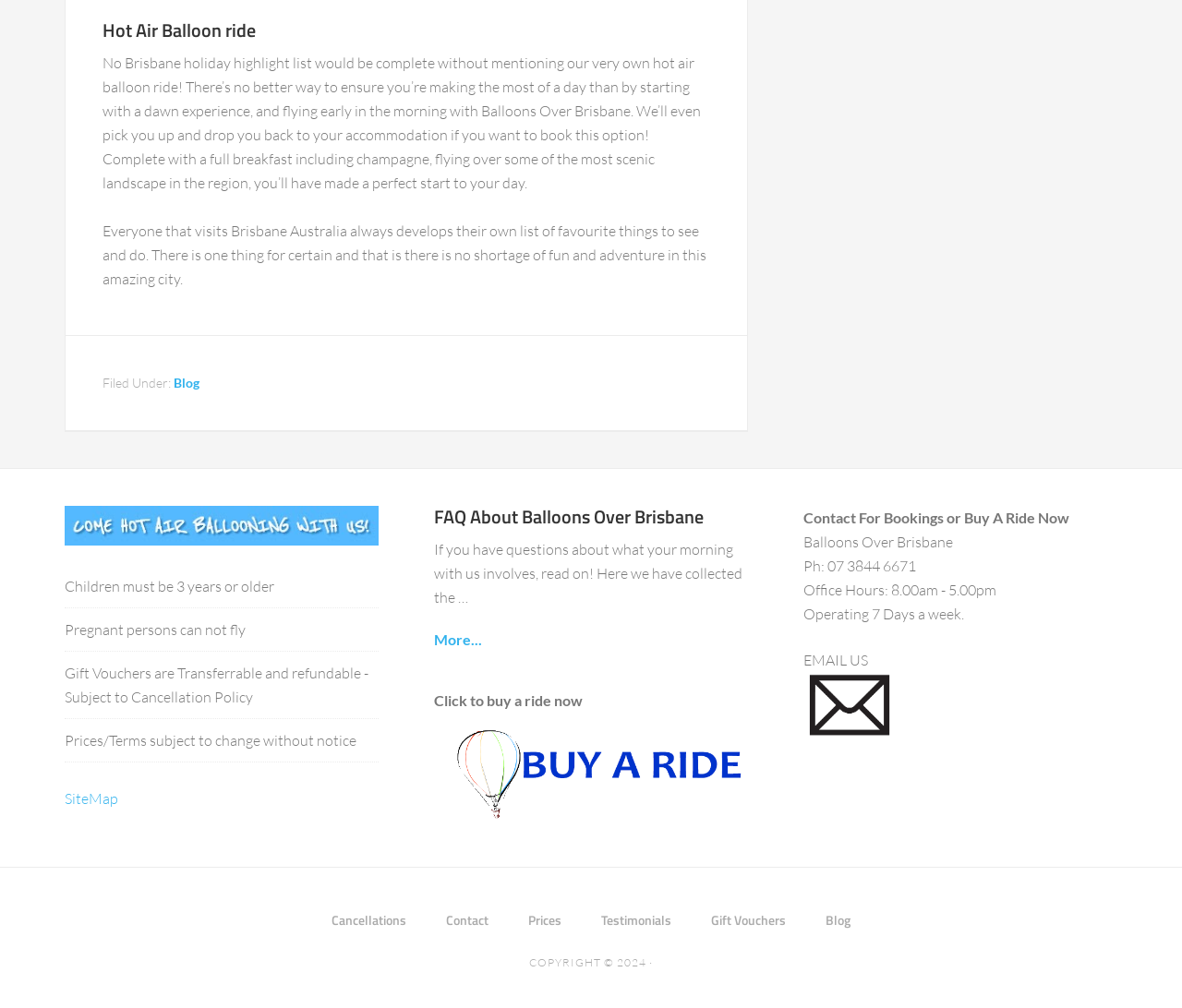Answer briefly with one word or phrase:
What is the minimum age for hot air balloon ride?

3 years